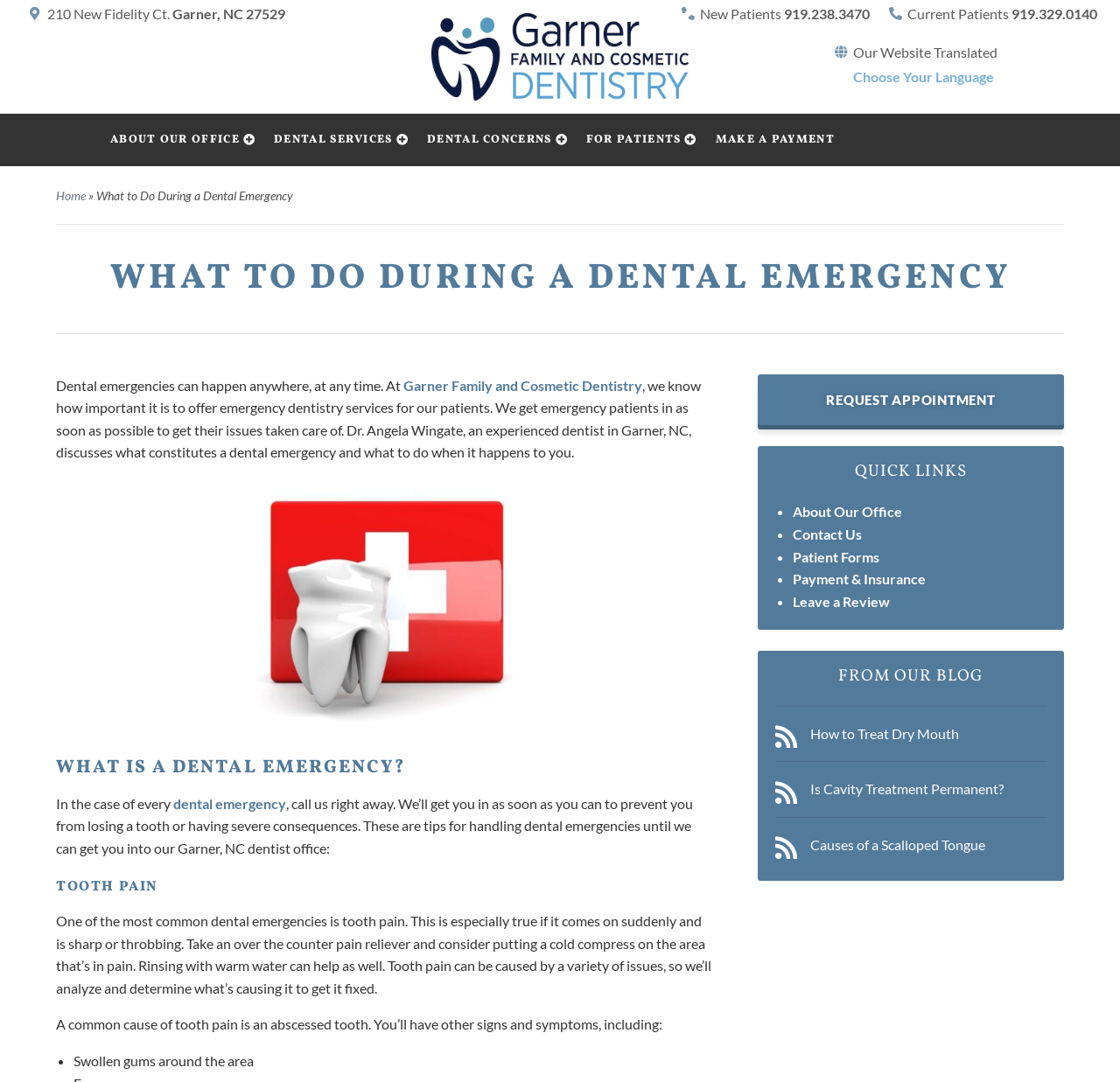Bounding box coordinates are given in the format (top-left x, top-left y, bottom-right x, bottom-right y). All values should be floating point numbers between 0 and 1. Provide the bounding box coordinate for the UI element described as: Garner Family and Cosmetic Dentistry

[0.36, 0.348, 0.573, 0.363]